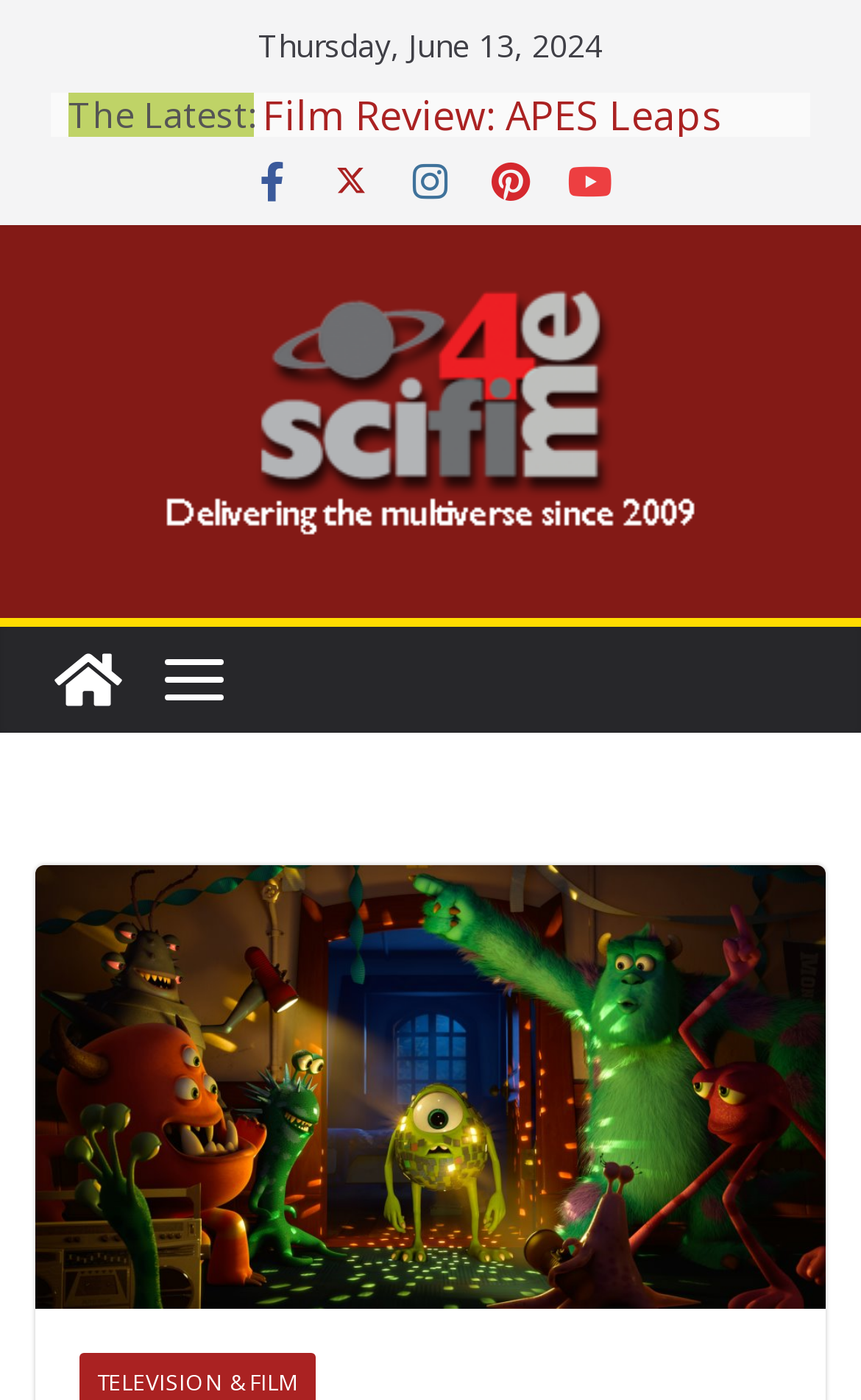Determine the bounding box coordinates of the UI element described below. Use the format (top-left x, top-left y, bottom-right x, bottom-right y) with floating point numbers between 0 and 1: SFWA Announces Nebula Winners

[0.305, 0.41, 0.854, 0.483]